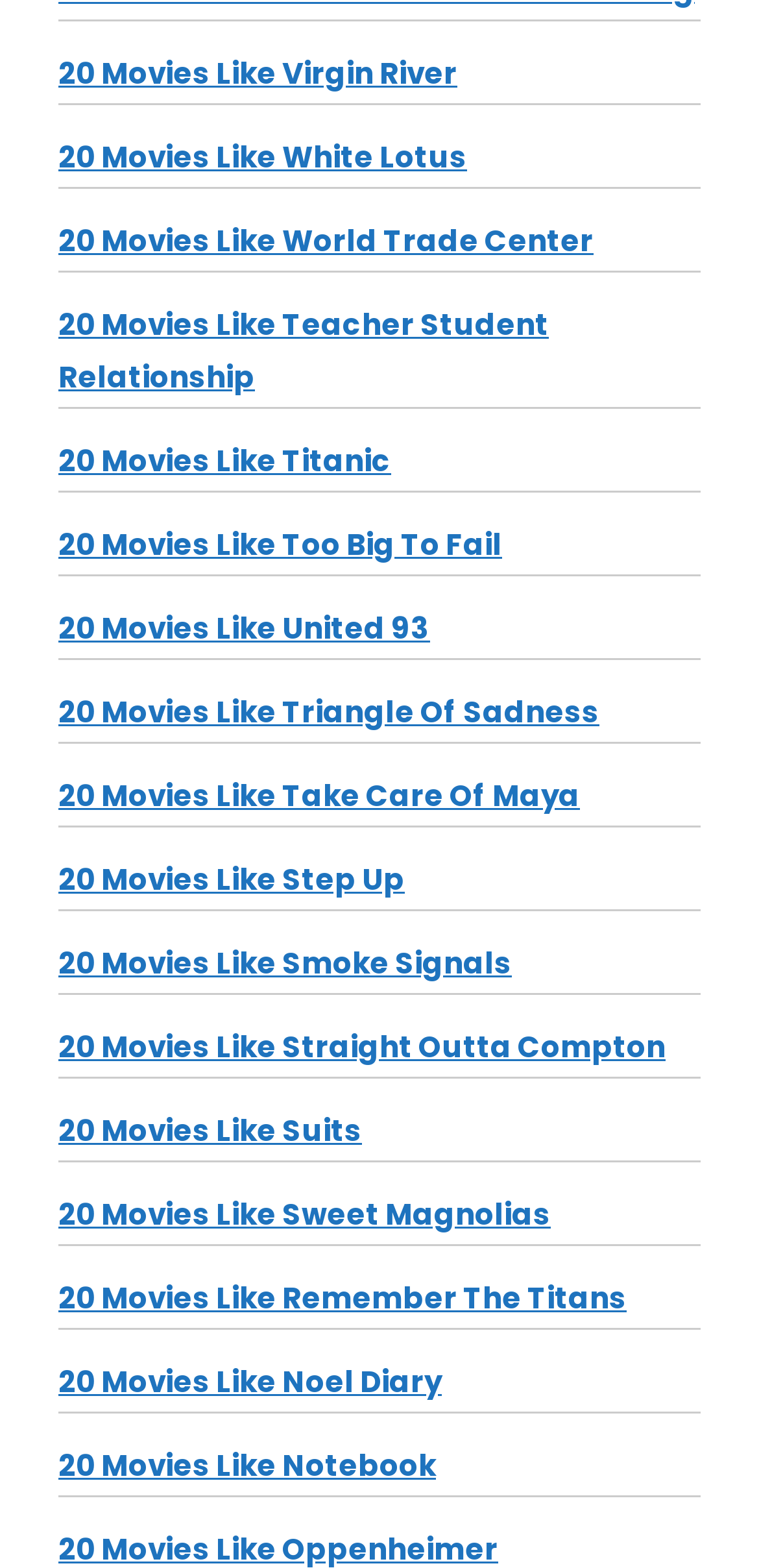Determine the bounding box coordinates for the area that should be clicked to carry out the following instruction: "check 20 Movies Like Notebook".

[0.077, 0.921, 0.574, 0.947]